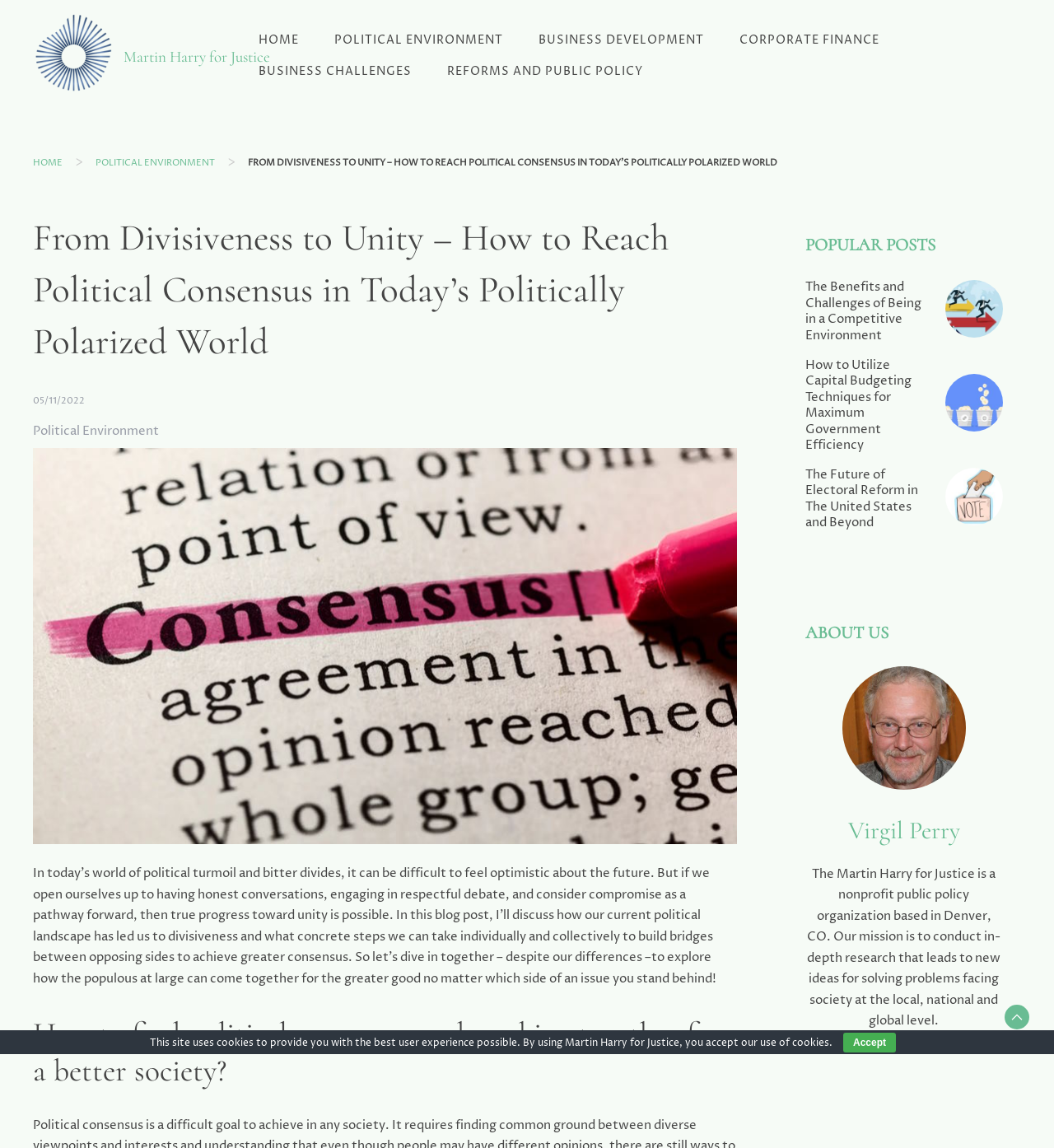Please determine the main heading text of this webpage.

From Divisiveness to Unity – How to Reach Political Consensus in Today’s Politically Polarized World